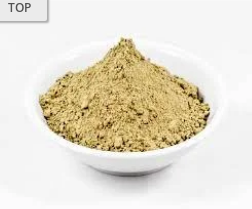Provide a comprehensive description of the image.

The image depicts a bowl filled with a fine, light greenish-brown powder, likely representing organic kelp granulate, derived from Ascophyllum nodosum, a type of brown algae. This healthy superfood is often praised for its nutritional benefits, including a variety of essential minerals and vitamins. The powder's fine texture implies it can easily be incorporated into smoothies, health supplements, or culinary dishes. In the context of the webpage, this product is noted as being available in stock and is highlighted as a beneficial addition to a health-conscious diet, with a price point of 3,20 €.